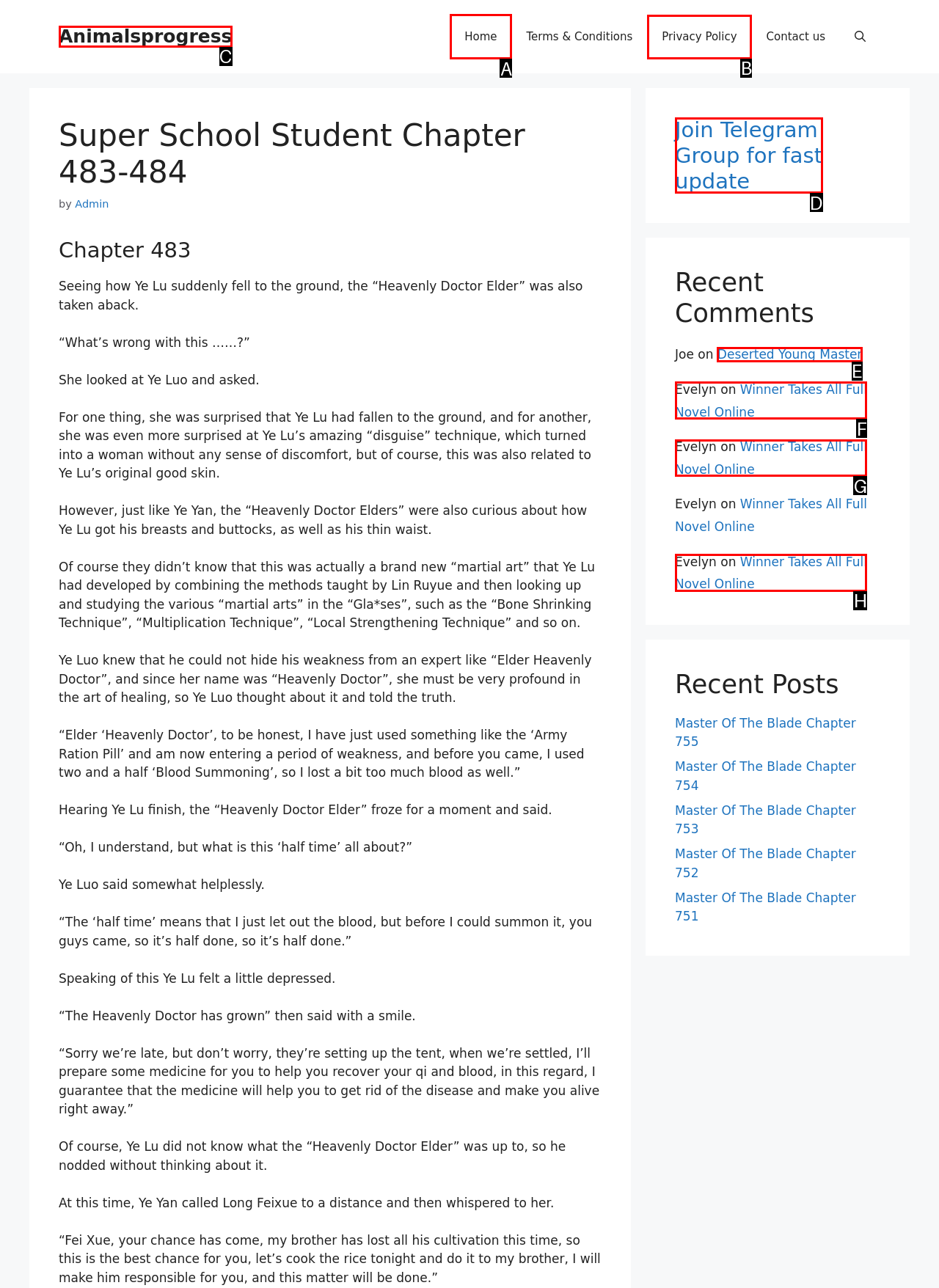Which option should I select to accomplish the task: Click on the 'Home' link? Respond with the corresponding letter from the given choices.

A